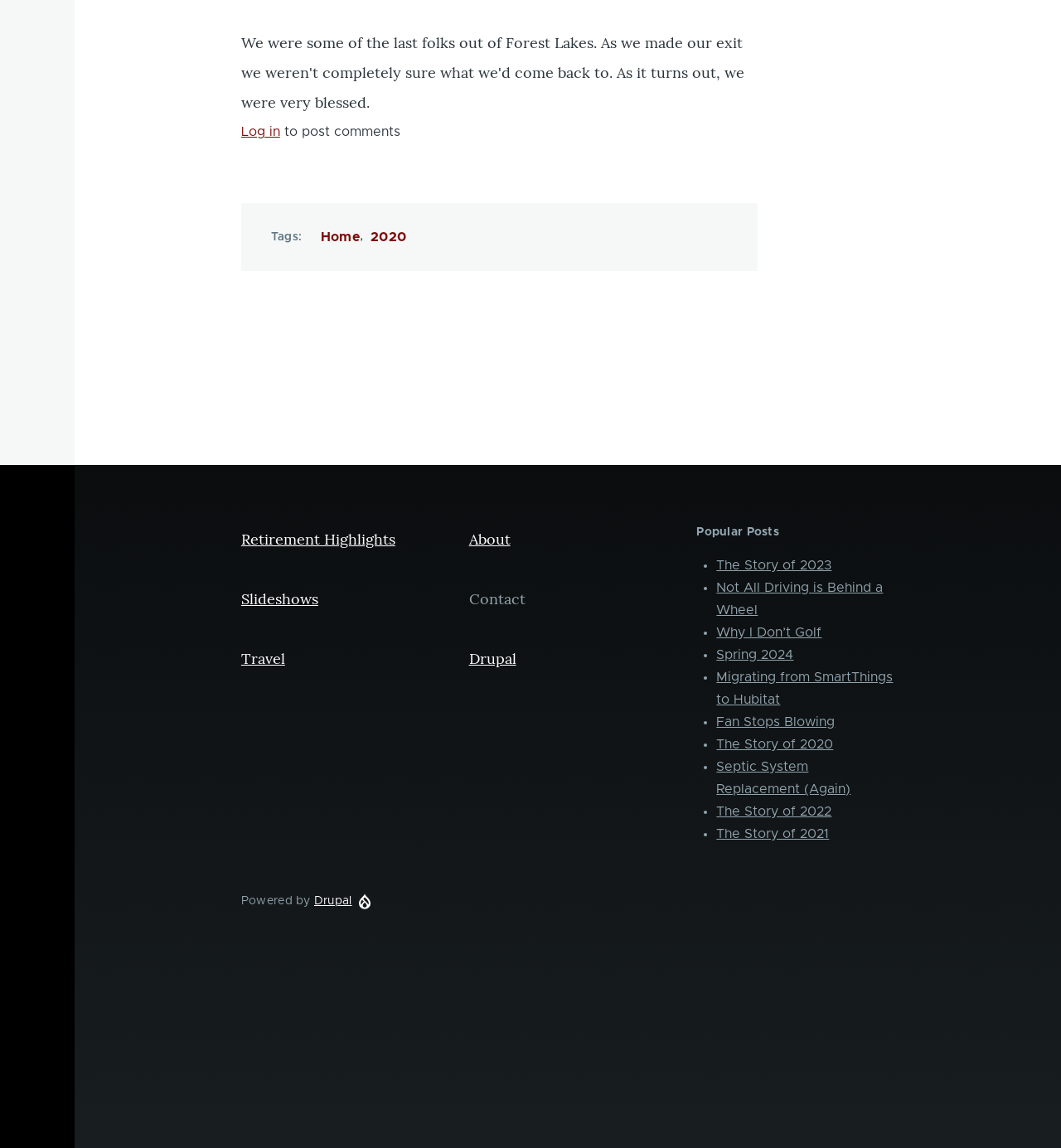Please locate the bounding box coordinates for the element that should be clicked to achieve the following instruction: "view retirement highlights". Ensure the coordinates are given as four float numbers between 0 and 1, i.e., [left, top, right, bottom].

[0.227, 0.461, 0.373, 0.478]